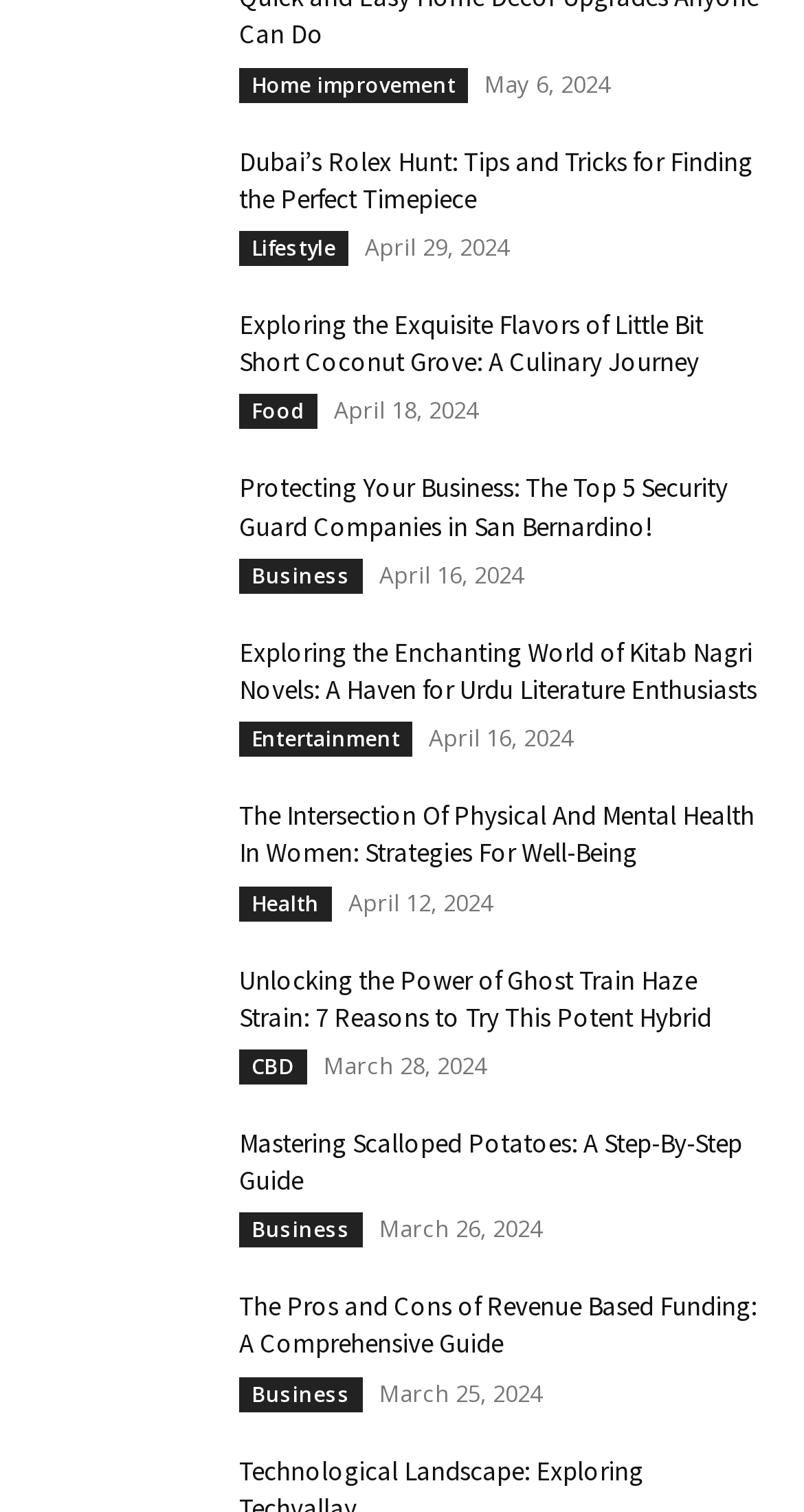Bounding box coordinates must be specified in the format (top-left x, top-left y, bottom-right x, bottom-right y). All values should be floating point numbers between 0 and 1. What are the bounding box coordinates of the UI element described as: Home improvement

[0.297, 0.045, 0.582, 0.068]